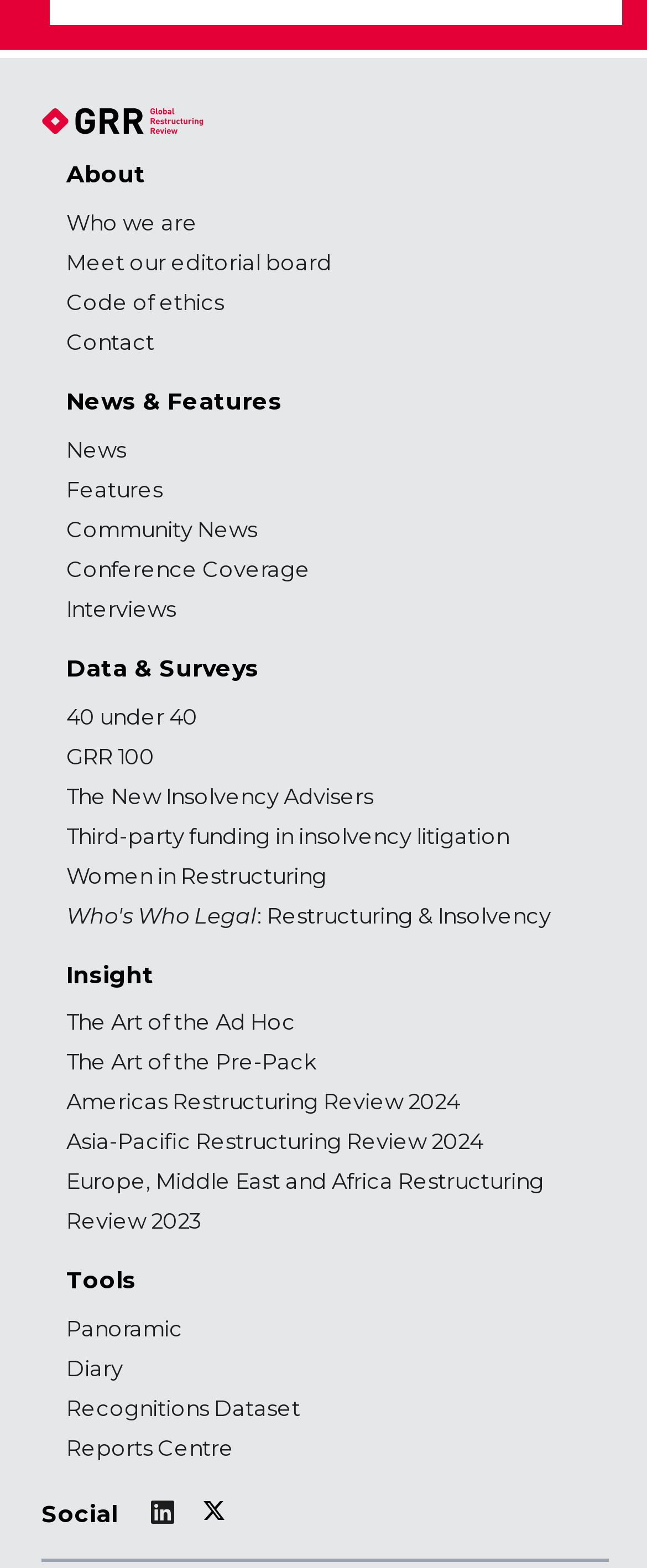Determine the bounding box coordinates for the clickable element to execute this instruction: "View 'News'". Provide the coordinates as four float numbers between 0 and 1, i.e., [left, top, right, bottom].

[0.103, 0.278, 0.195, 0.295]